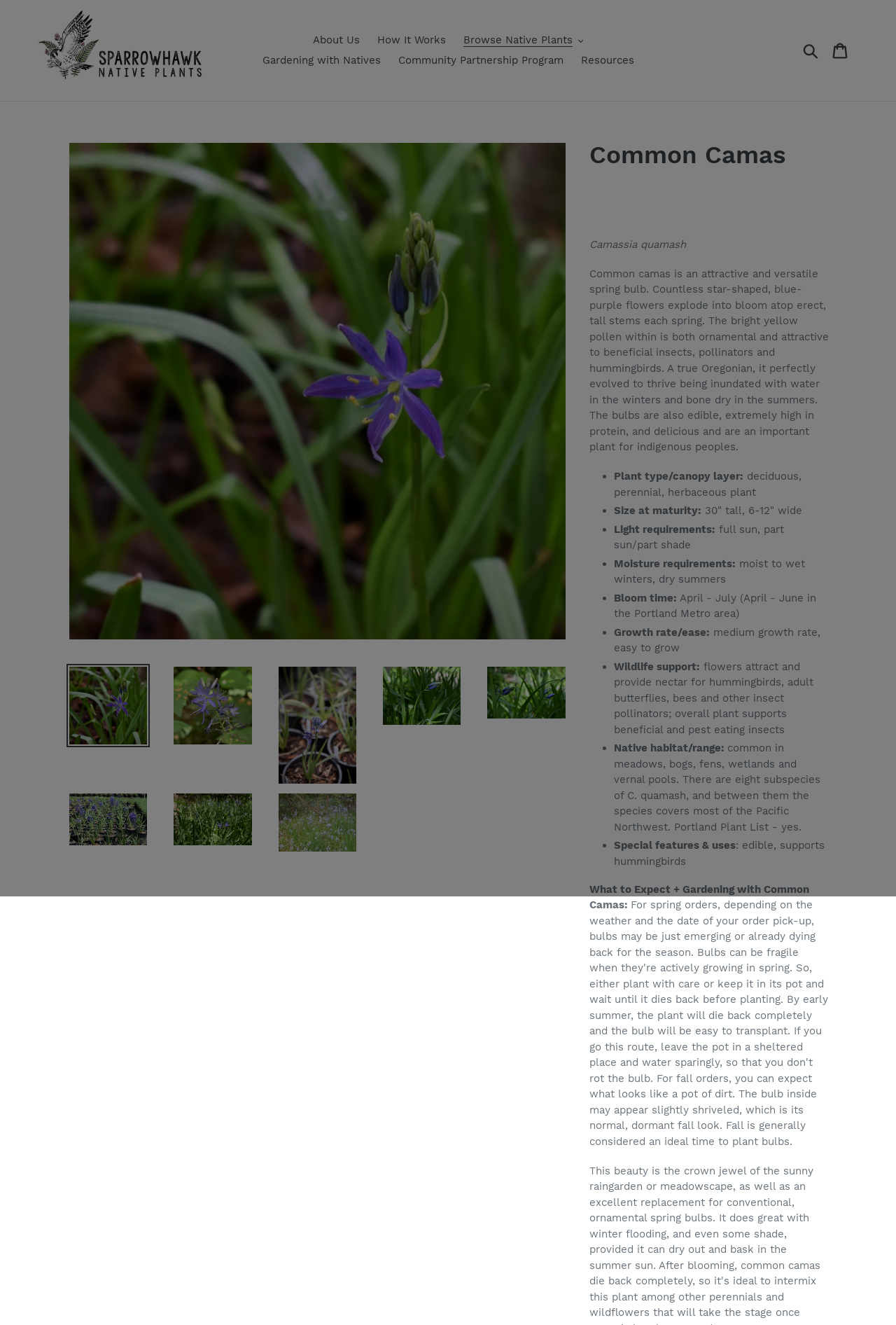Find the bounding box coordinates of the clickable area required to complete the following action: "Search for something".

[0.891, 0.031, 0.92, 0.045]